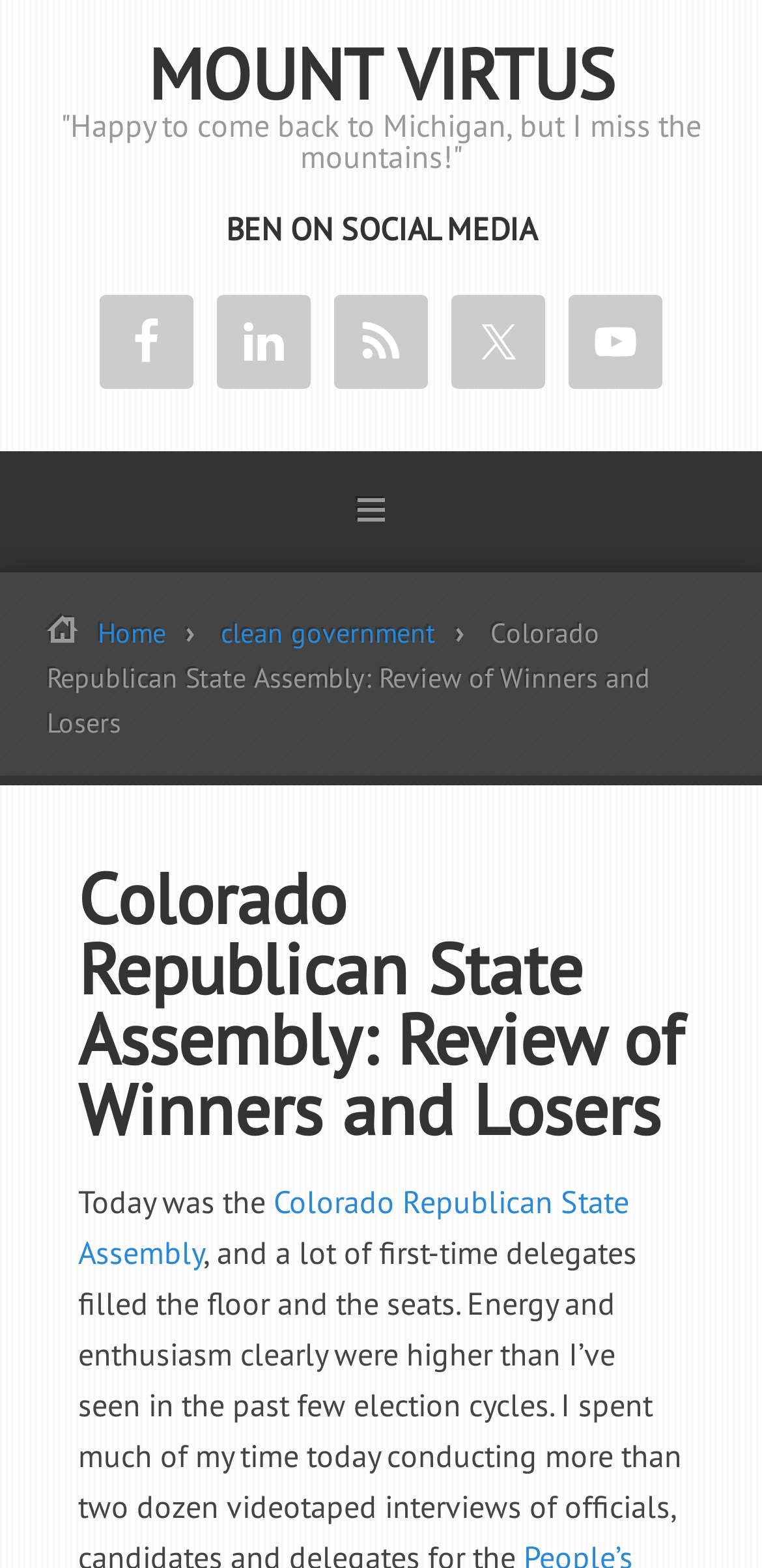Please determine the bounding box coordinates for the element that should be clicked to follow these instructions: "Click on Facebook".

[0.131, 0.188, 0.254, 0.248]